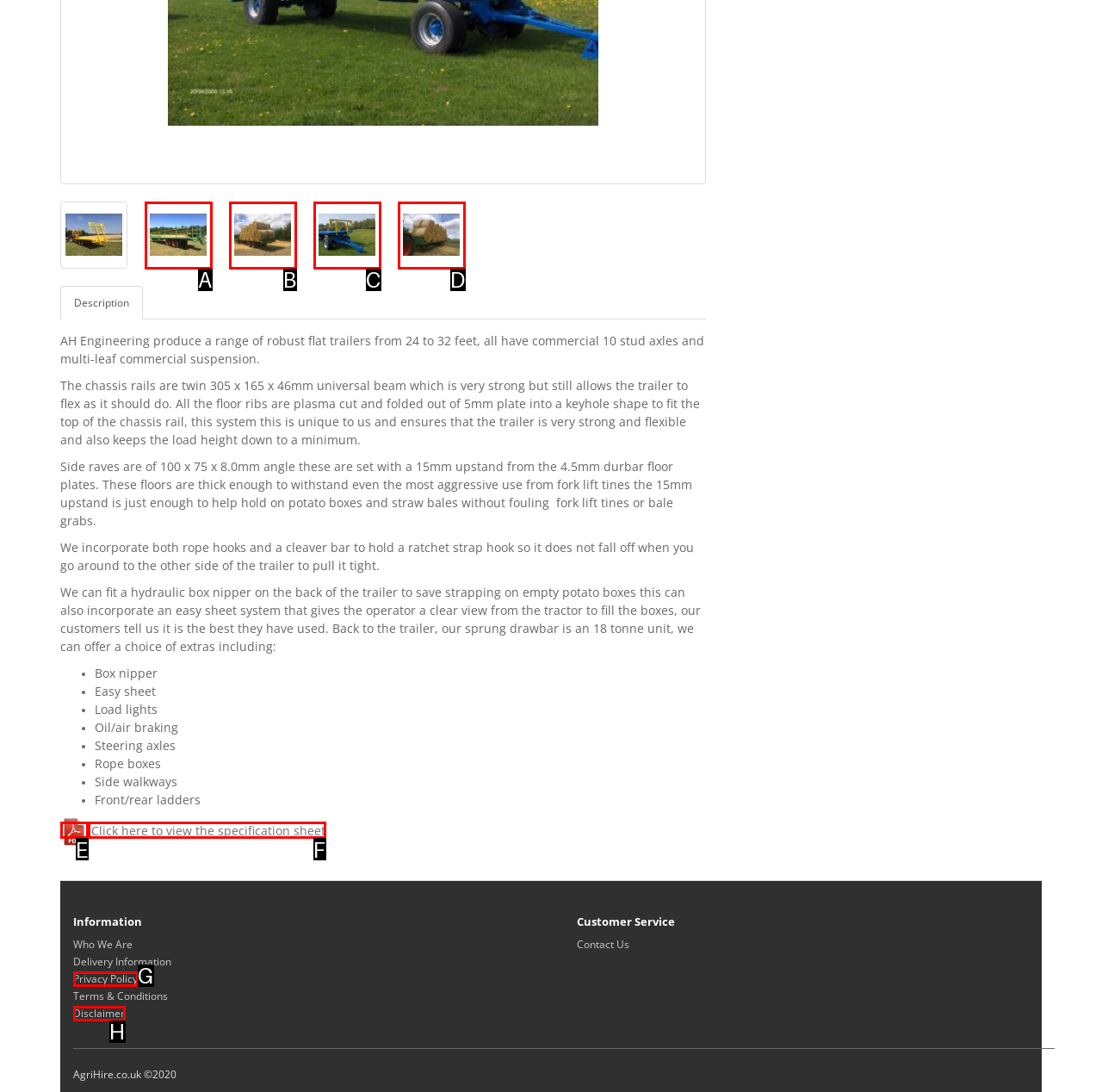Select the HTML element that corresponds to the description: title="AH Flat Trailer Sales"
Reply with the letter of the correct option from the given choices.

C